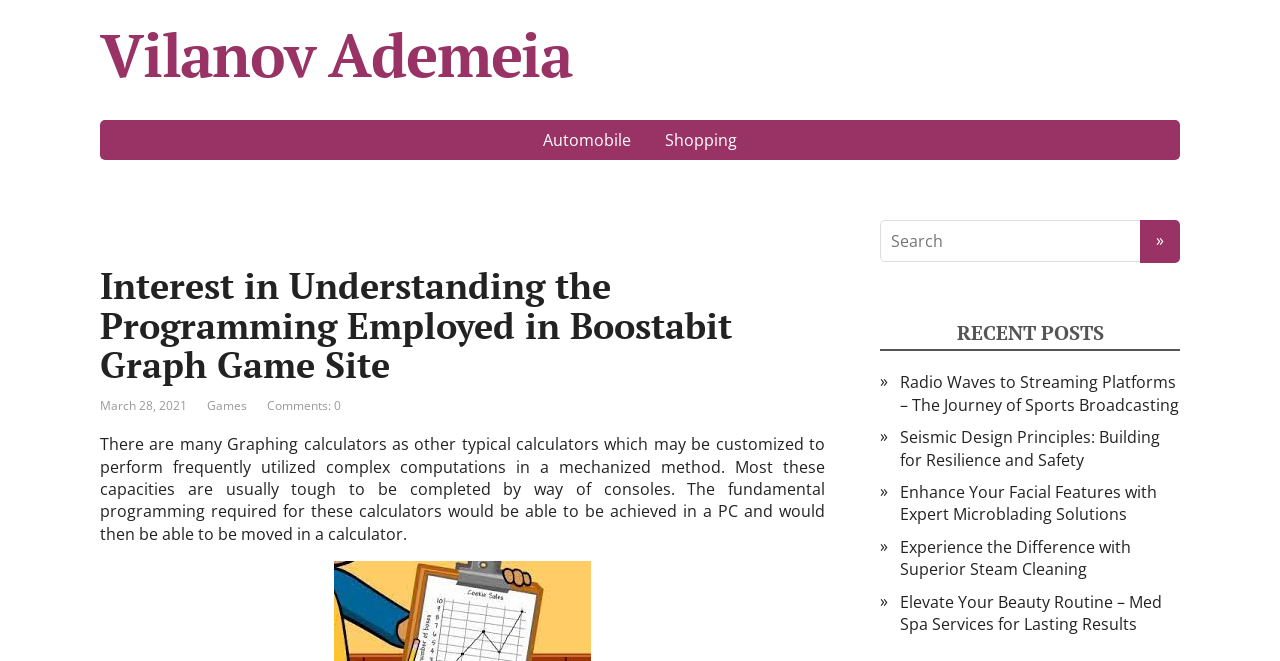Elaborate on the webpage's design and content in a detailed caption.

The webpage appears to be a blog or article page with a focus on technology and various other topics. At the top, there is a heading with the title "Vilanov Ademeia" which is also a clickable link. Below this, there are three links: "Automobile", "Shopping", and another link with the title of the page "Interest in Understanding the Programming Employed in Boostabit Graph Game Site".

The main content of the page is a block of text that discusses graphing calculators and their capabilities. This text is positioned below the title and spans most of the width of the page. To the right of this text, there is a section with a date "March 28, 2021", followed by links to "Games" and "Comments: 0".

Below the main content, there is a search bar with a textbox and a button labeled "»". To the right of the search bar, there is a heading "RECENT POSTS" followed by a list of five links to other articles, including "Radio Waves to Streaming Platforms – The Journey of Sports Broadcasting", "Seismic Design Principles: Building for Resilience and Safety", and others. These links are stacked vertically and take up most of the lower half of the page.